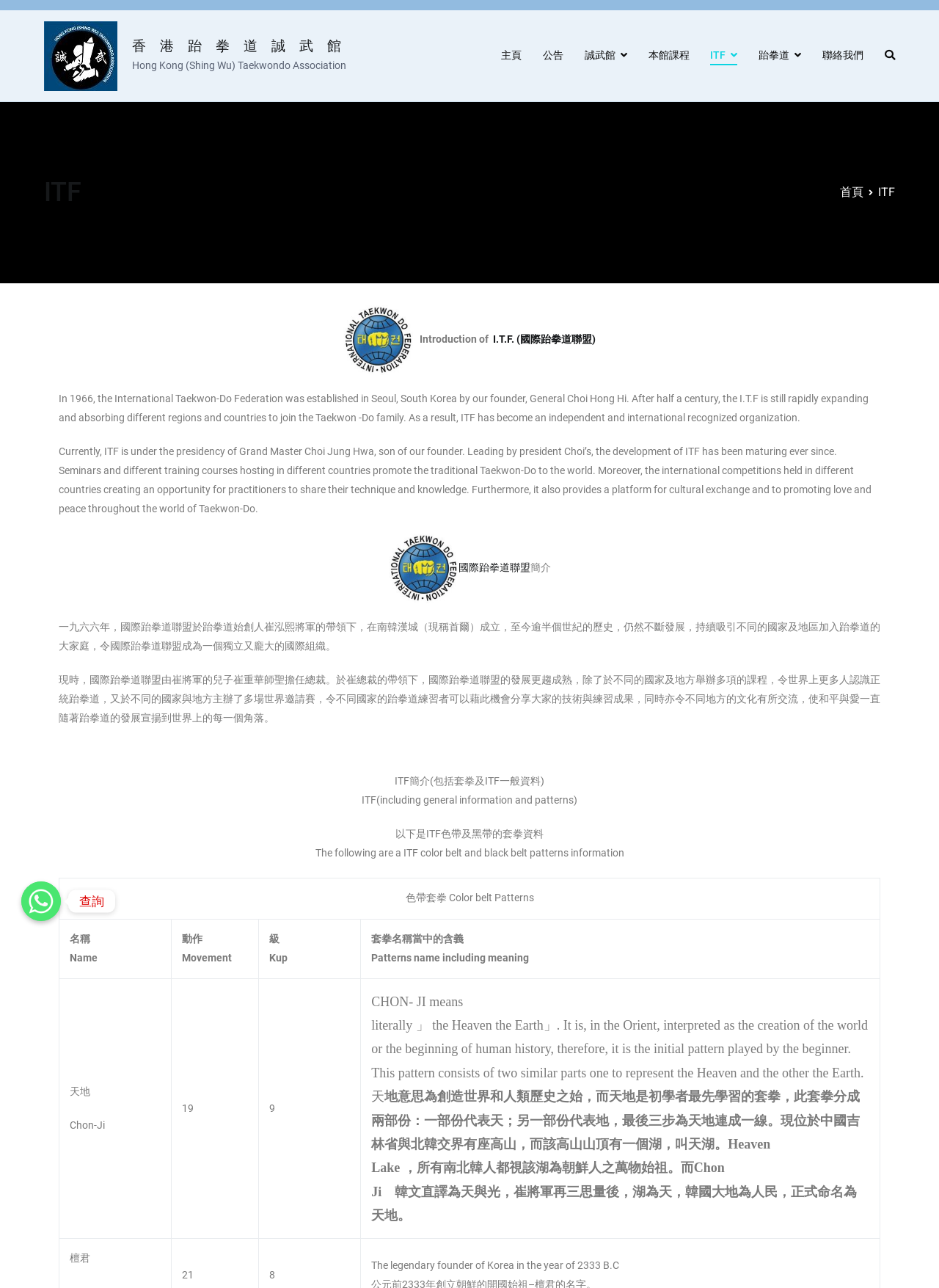Kindly determine the bounding box coordinates for the area that needs to be clicked to execute this instruction: "Explore the ITF color belt and black belt patterns".

[0.421, 0.643, 0.579, 0.652]